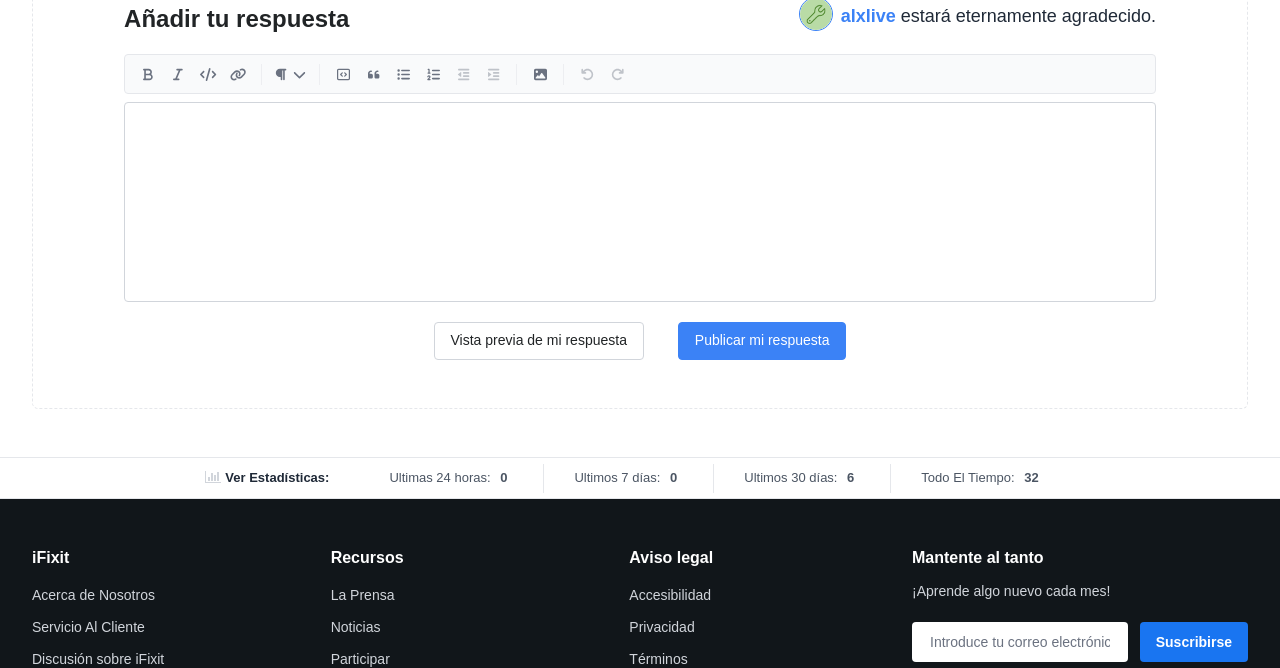What type of information is displayed in the 'Ver Estadísticas' section?
Please respond to the question with a detailed and informative answer.

The 'Ver Estadísticas' section displays various statistics, including the number of views in the last 24 hours, 7 days, 30 days, and all time. This section provides an overview of the response's performance and engagement.